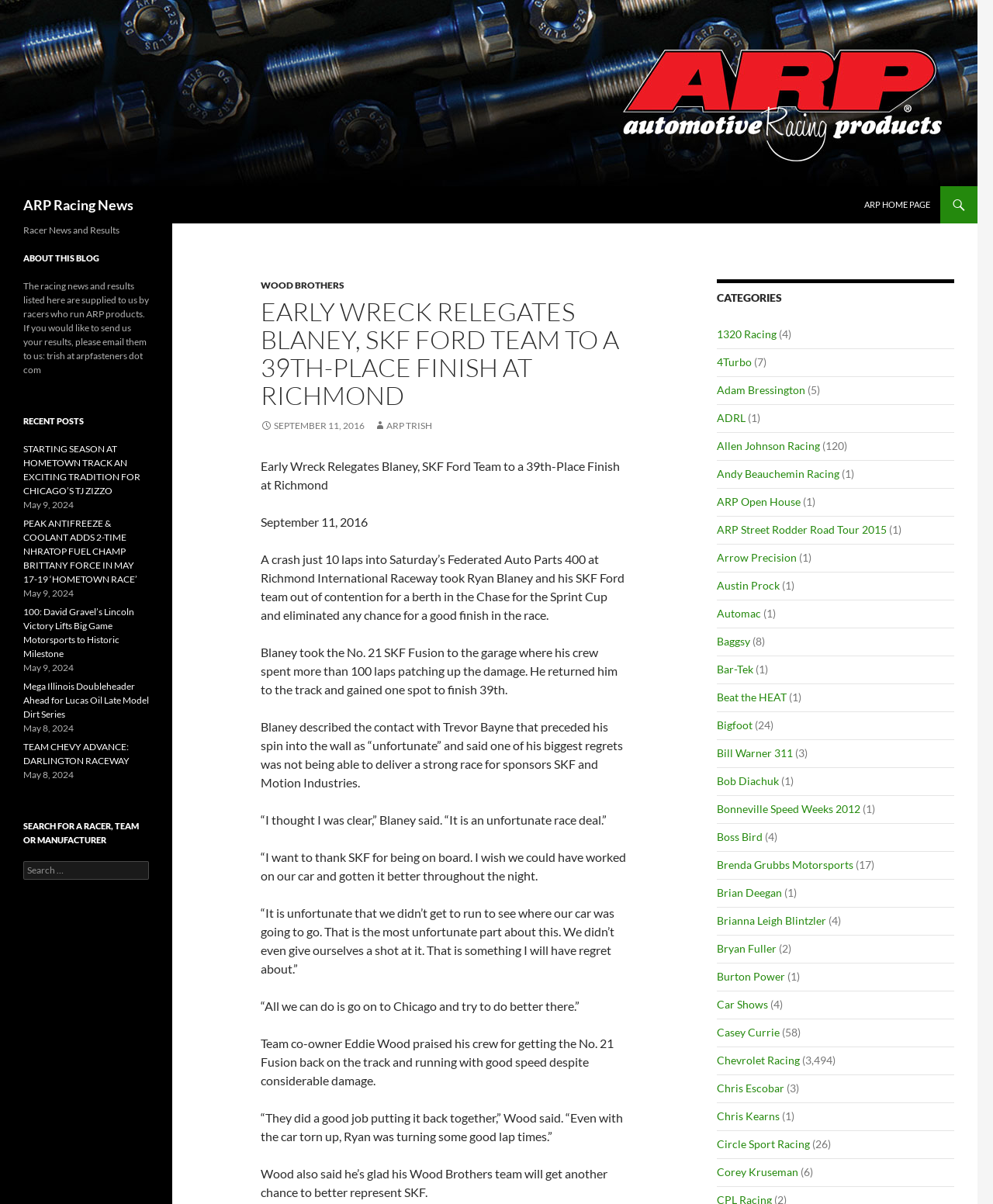Determine the bounding box for the UI element as described: "“here“". The coordinates should be represented as four float numbers between 0 and 1, formatted as [left, top, right, bottom].

None